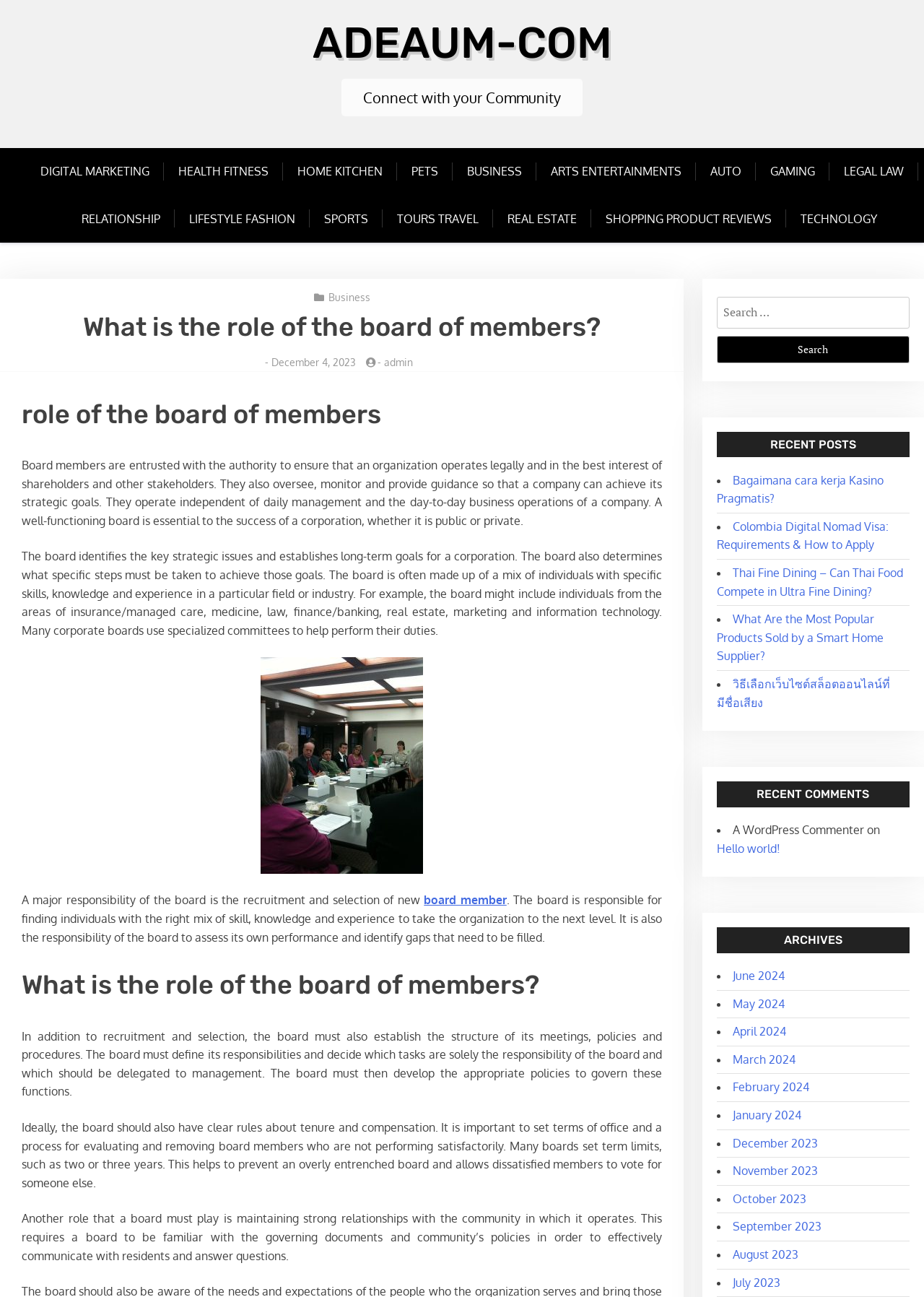Provide a single word or phrase answer to the question: 
Why is it important for the board to have clear rules?

Prevent overly entrenched board